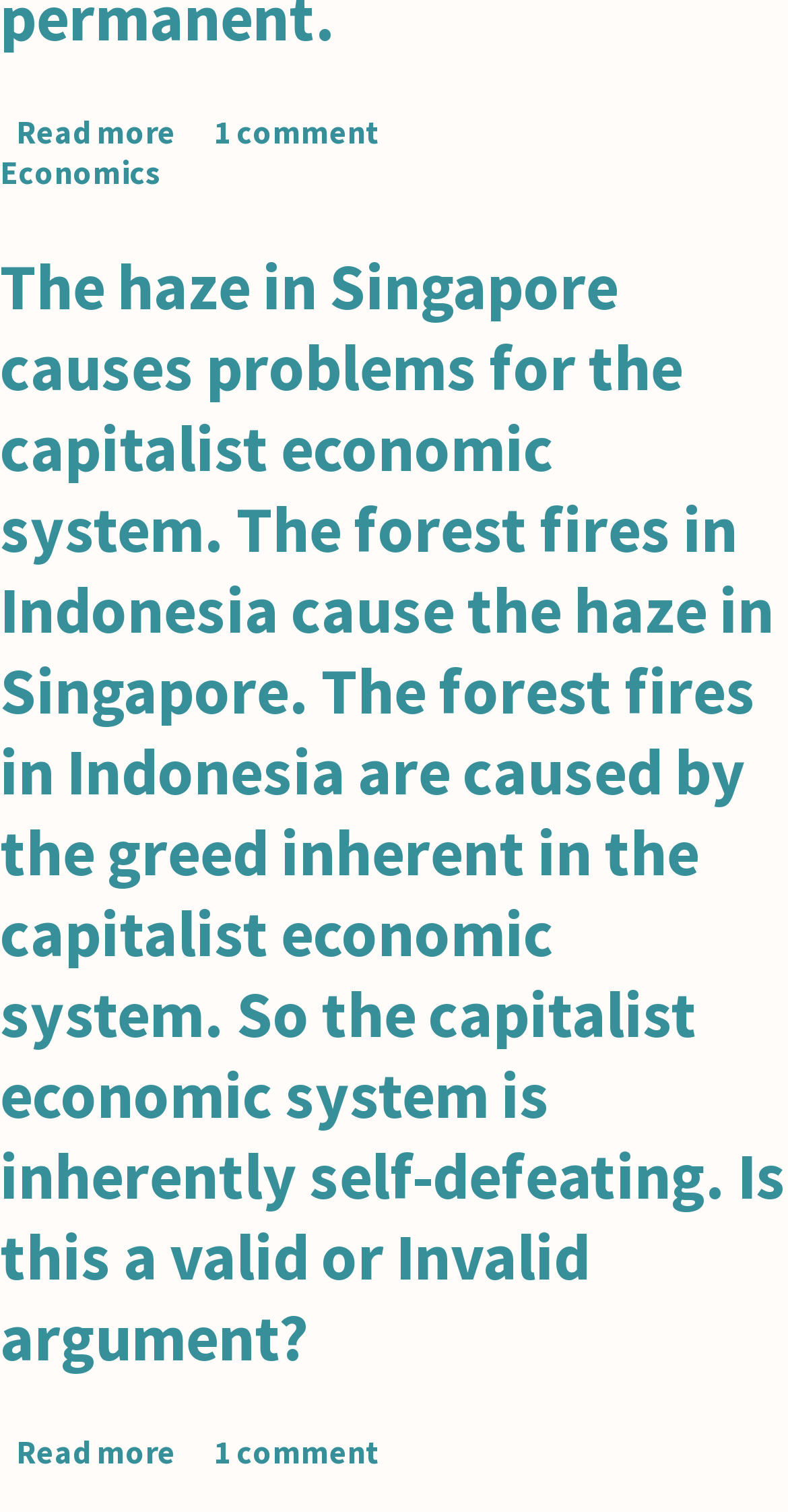Answer with a single word or phrase: 
How many comments are on the first article?

1